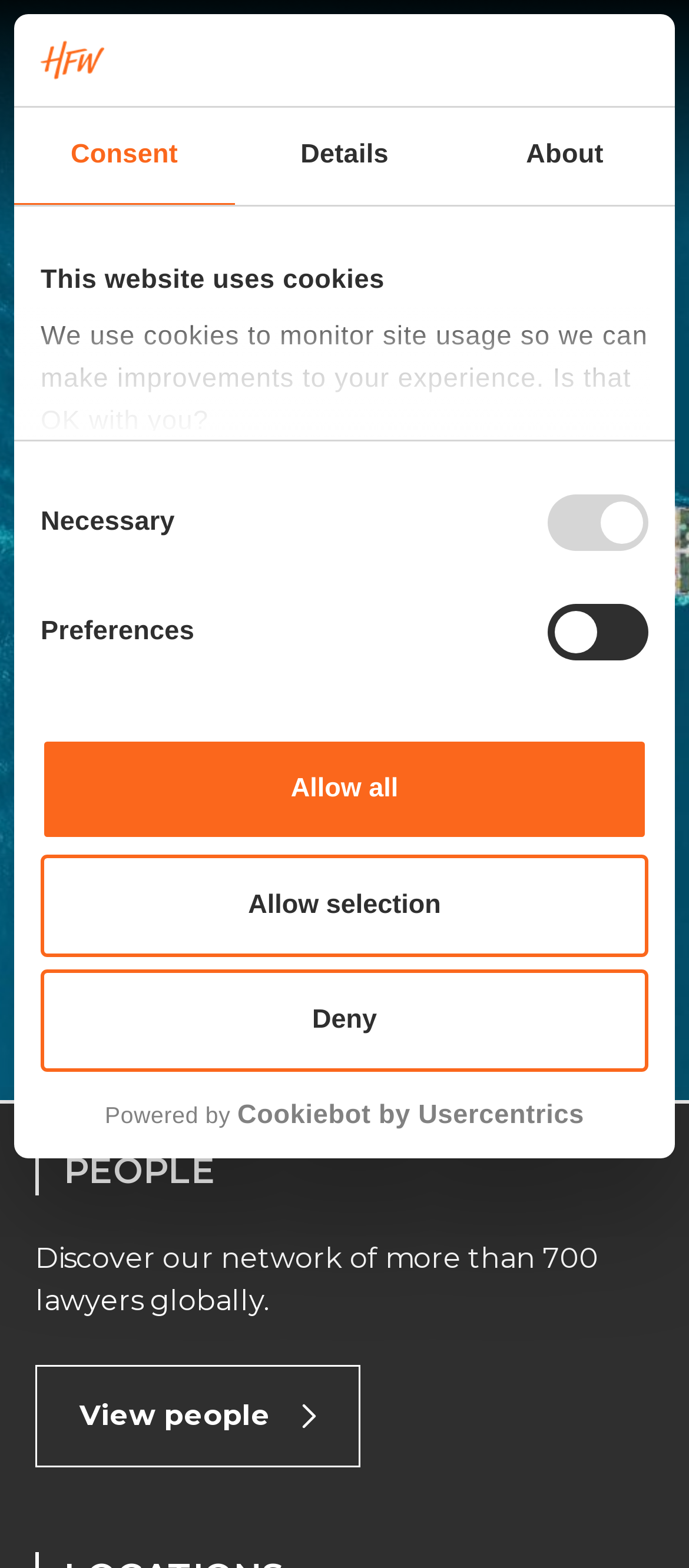What is the error message on the page?
Give a one-word or short-phrase answer derived from the screenshot.

404 Error